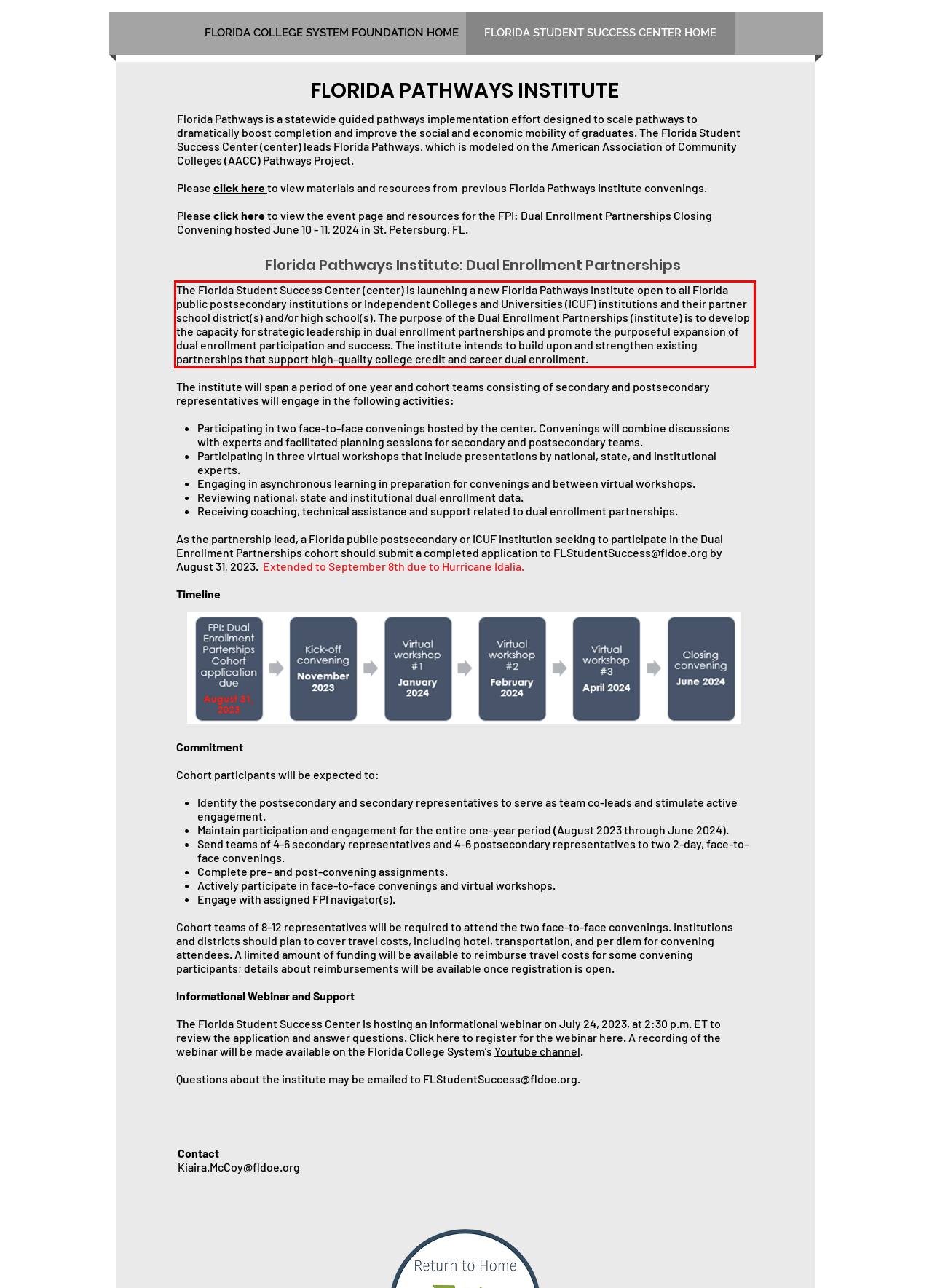Given the screenshot of the webpage, identify the red bounding box, and recognize the text content inside that red bounding box.

The Florida Student Success Center (center) is launching a new Florida Pathways Institute open to all Florida public postsecondary institutions or Independent Colleges and Universities (ICUF) institutions and their partner school district(s) and/or high school(s). The purpose of the Dual Enrollment Partnerships (institute) is to develop the capacity for strategic leadership in dual enrollment partnerships and promote the purposeful expansion of dual enrollment participation and success. The institute intends to build upon and strengthen existing partnerships that support high-quality college credit and career dual enrollment.